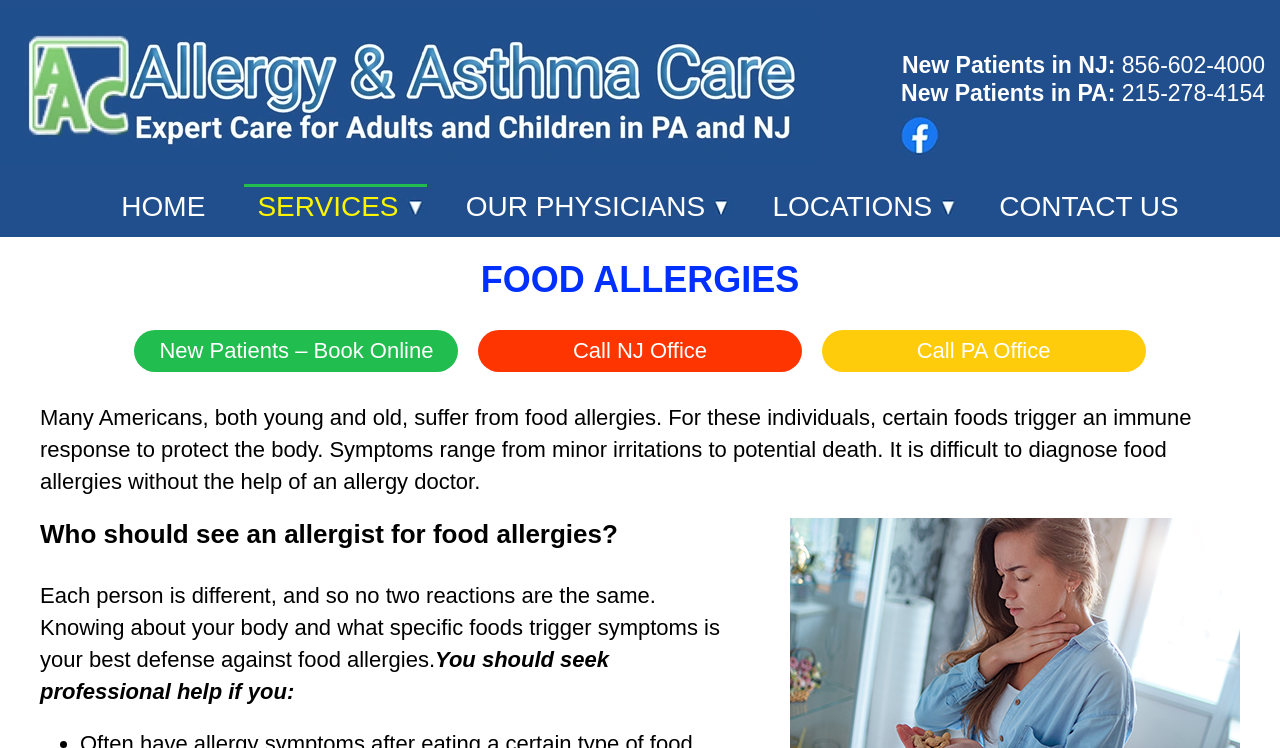What is the name of the medical care provider?
Based on the screenshot, give a detailed explanation to answer the question.

The name of the medical care provider can be found at the top of the webpage, where it says 'Allergy & Asthma Care' in a prominent font, and it is also the text of the first link on the page.